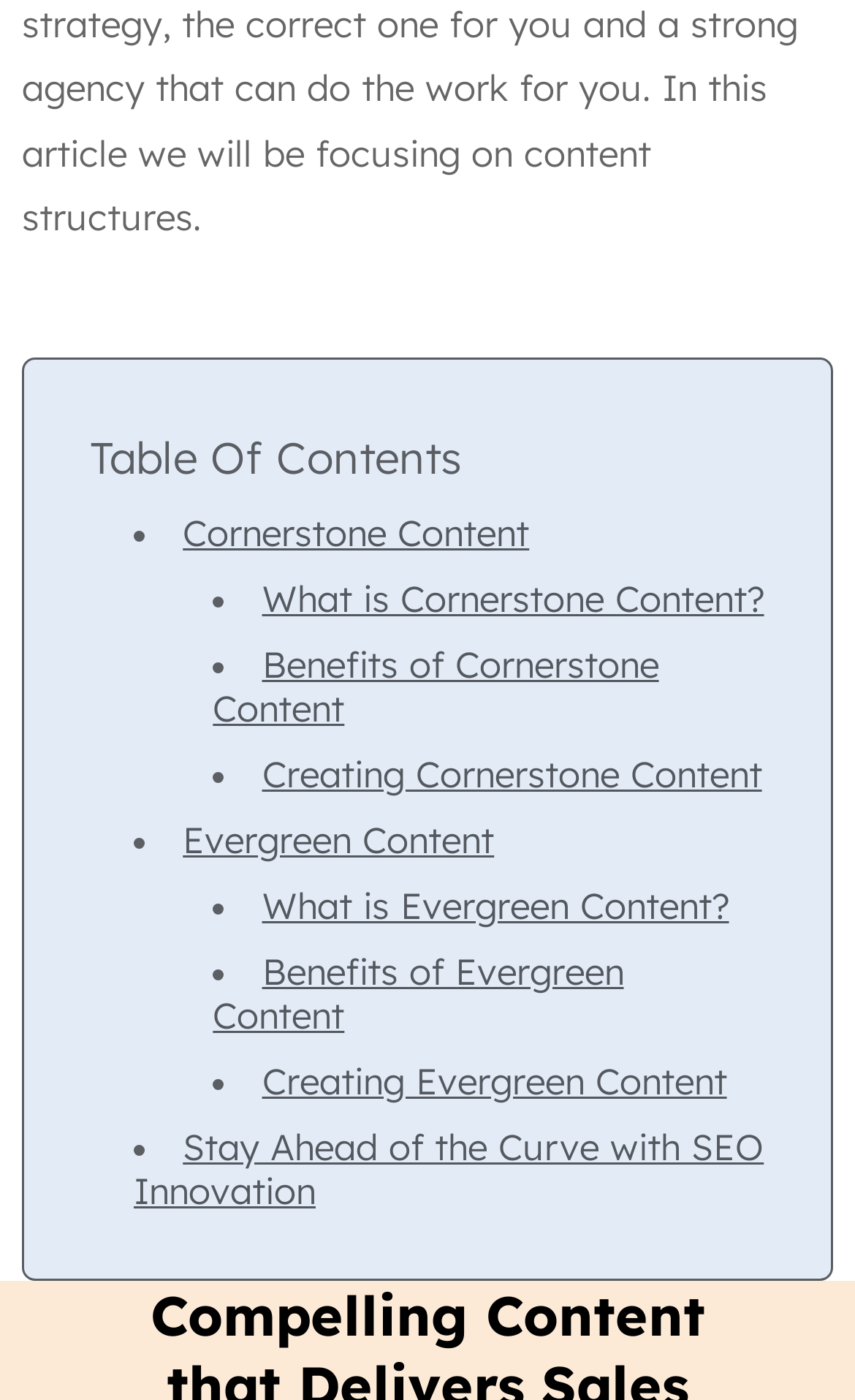How many subtopics are there under Cornerstone Content?
Give a comprehensive and detailed explanation for the question.

There are three links under Cornerstone Content: What is Cornerstone Content?, Benefits of Cornerstone Content, and Creating Cornerstone Content, indicating that there are three subtopics.